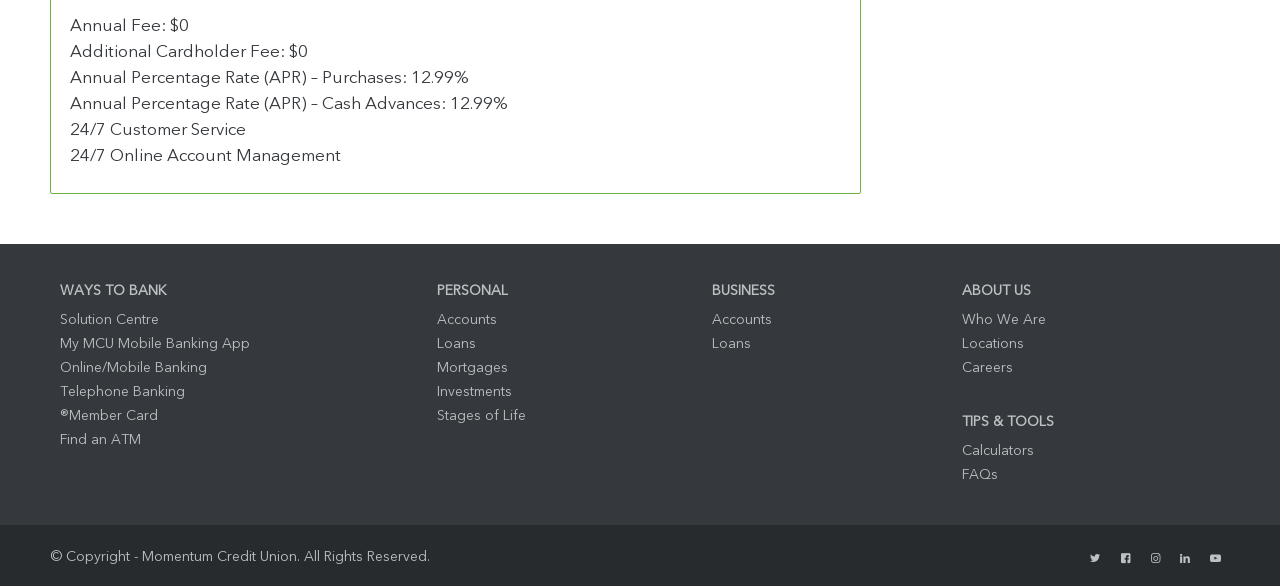Highlight the bounding box of the UI element that corresponds to this description: "Who We Are".

[0.751, 0.525, 0.823, 0.566]